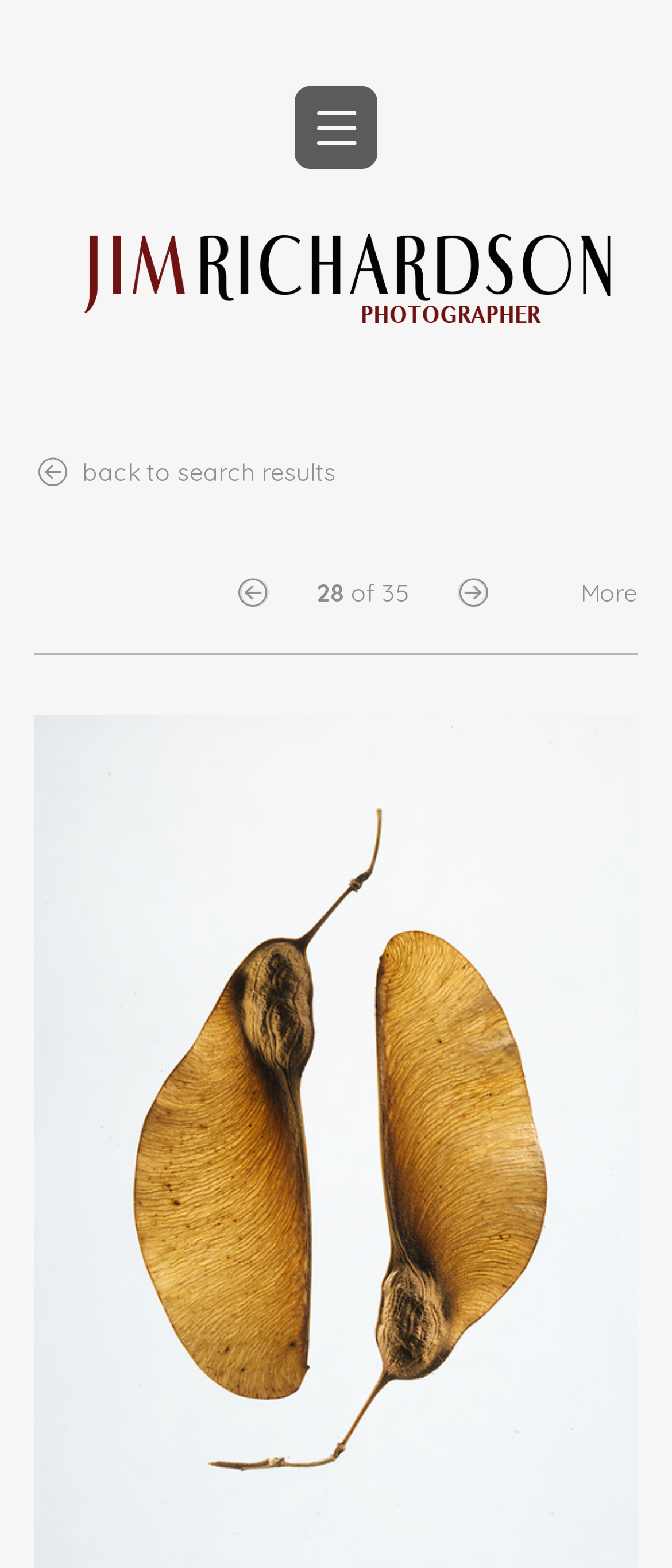Locate the bounding box coordinates of the item that should be clicked to fulfill the instruction: "Go to the contact page".

[0.225, 0.836, 0.458, 0.856]